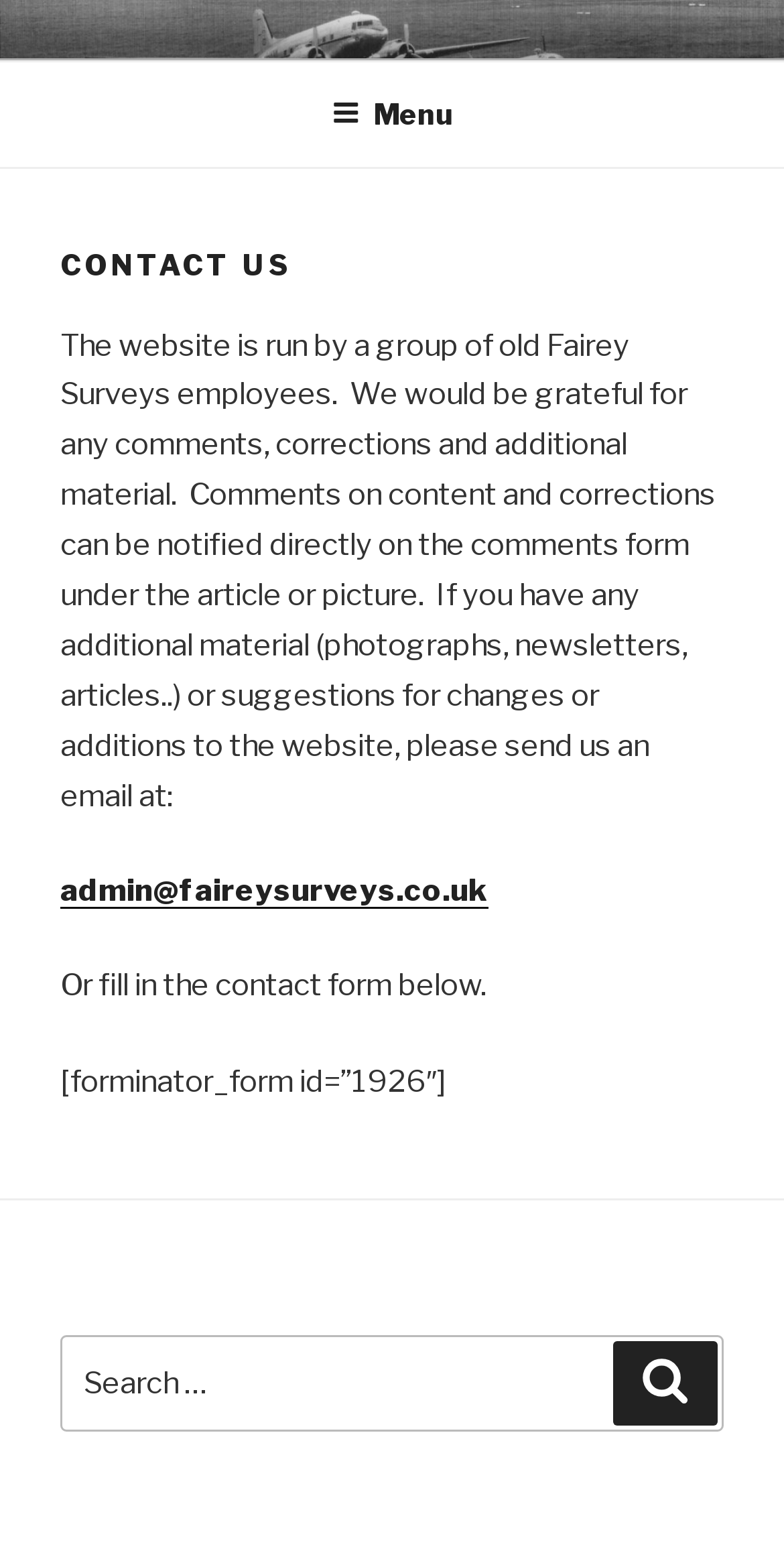What is the function of the search box?
Look at the screenshot and respond with one word or a short phrase.

Search for content